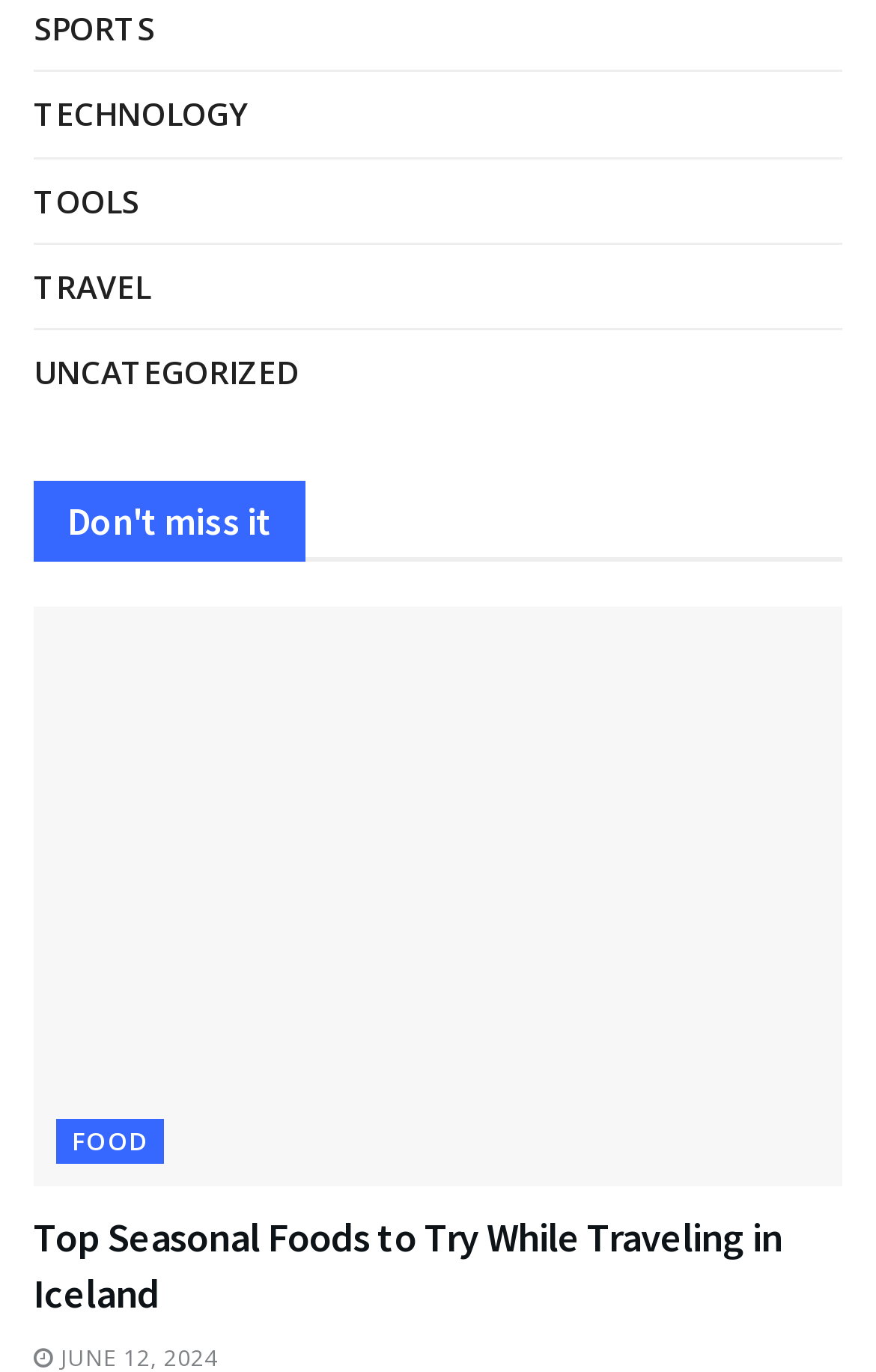Find the bounding box coordinates of the area that needs to be clicked in order to achieve the following instruction: "Read Top Seasonal Foods to Try While Traveling in Iceland". The coordinates should be specified as four float numbers between 0 and 1, i.e., [left, top, right, bottom].

[0.038, 0.442, 0.962, 0.864]